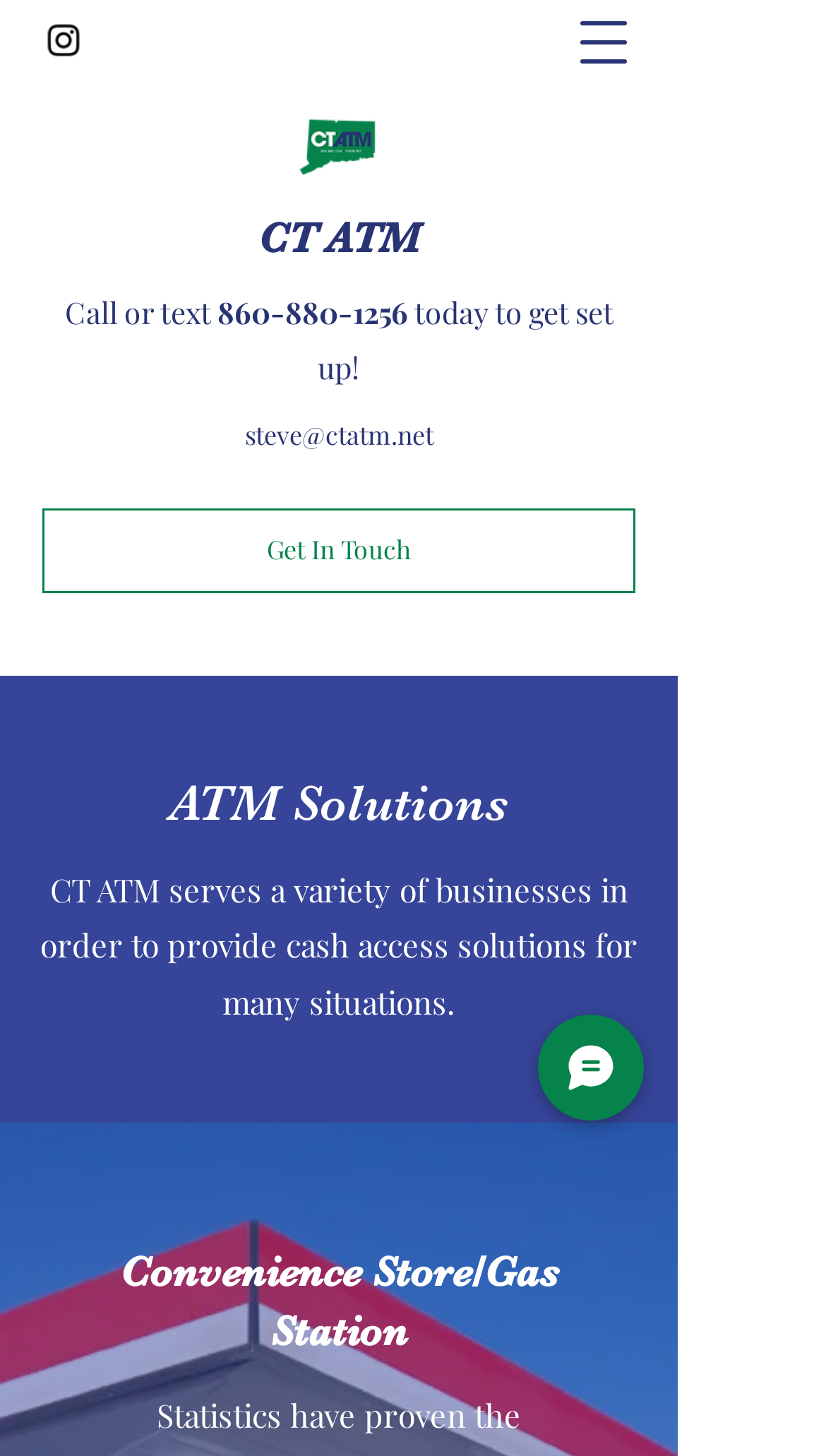What is the email address to contact?
Please provide a comprehensive answer based on the contents of the image.

I found the email address by looking at the link element with the text 'steve@ctatm.net' which is located near the text 'Call or text' and 'today to get set up!'.